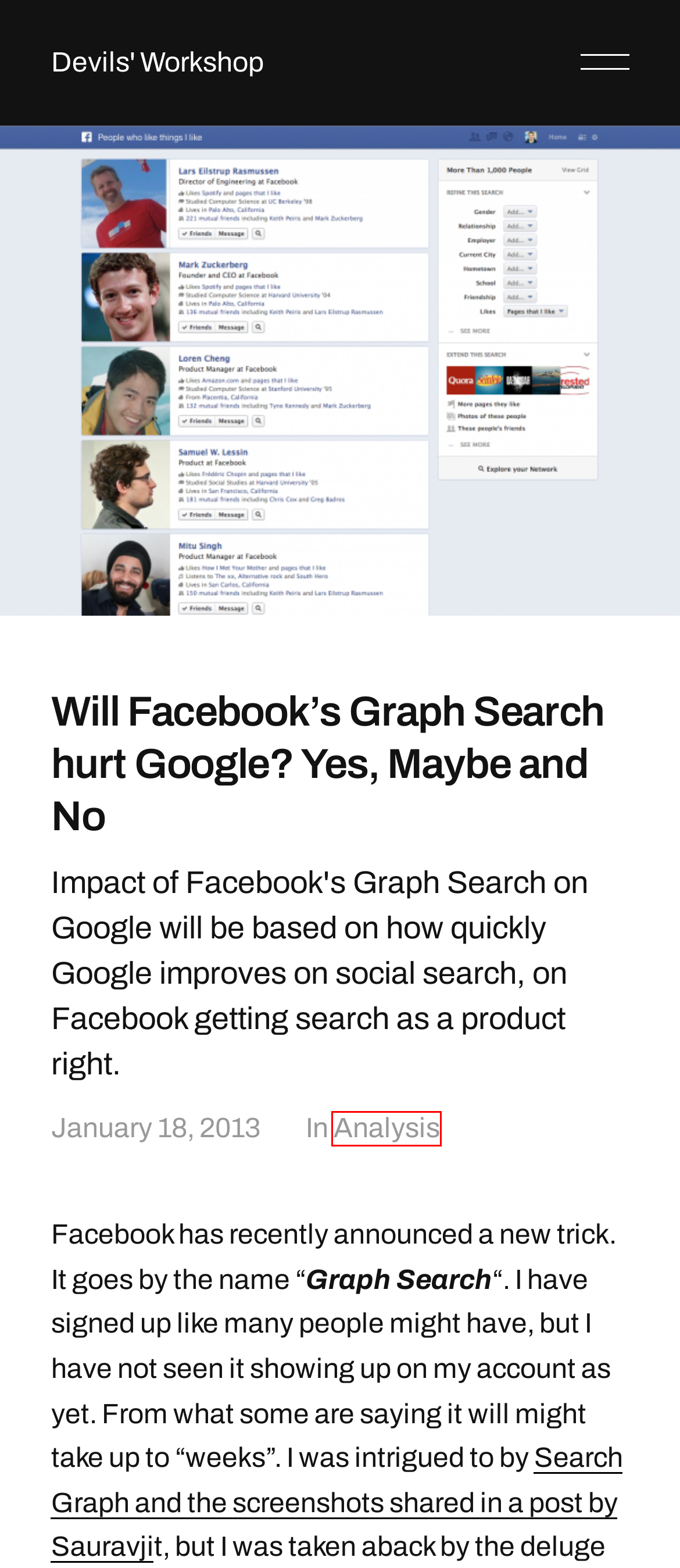Given a webpage screenshot with a red bounding box around a particular element, identify the best description of the new webpage that will appear after clicking on the element inside the red bounding box. Here are the candidates:
A. Analysis – Devils' Workshop
B. Graph Search – Devils' Workshop
C. Google – Devils' Workshop
D. Devils' Workshop - Tech Community Blog
E. Google Knowledge Graph: Sign of Getting Back to Basics!
F. Facebook Hacker Cup 2013: Winner Gets $10,000
G. All about Facebook's new Graph Search
H. Search Engines – Devils' Workshop

A